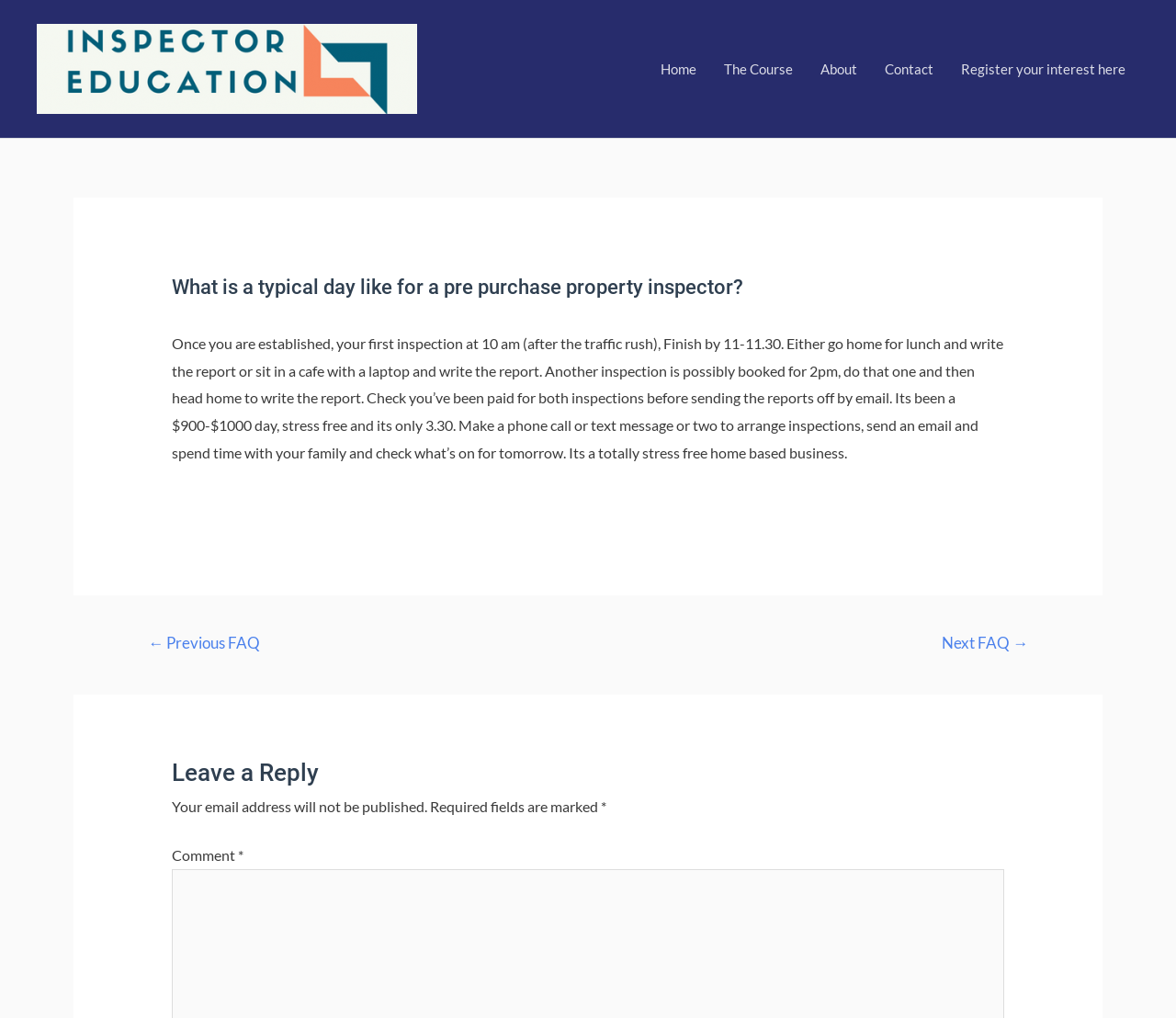Identify the bounding box coordinates for the region to click in order to carry out this instruction: "Click the 'Inspector Education' link". Provide the coordinates using four float numbers between 0 and 1, formatted as [left, top, right, bottom].

[0.031, 0.057, 0.355, 0.074]